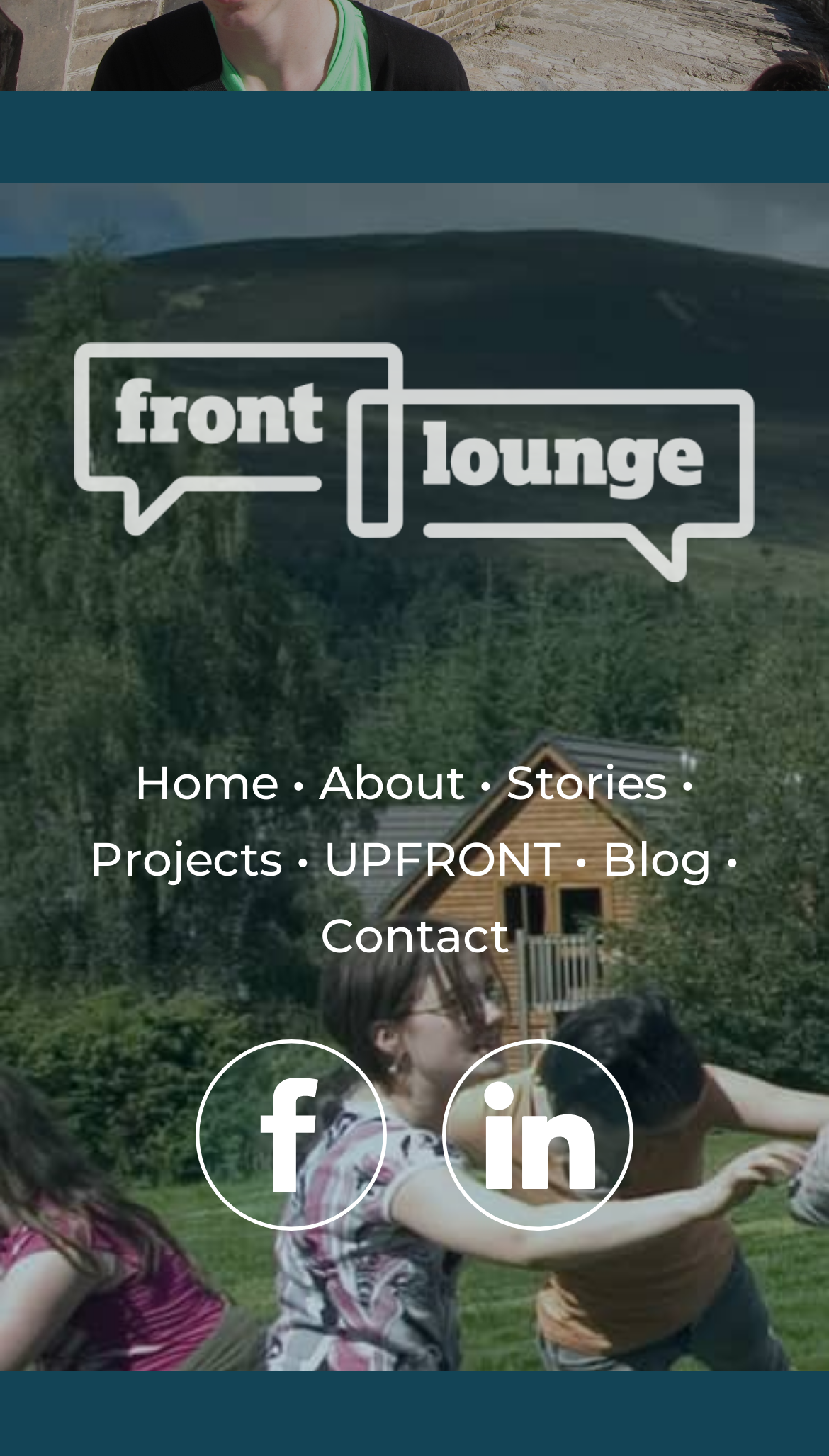Extract the bounding box coordinates for the described element: "alt="Front Lounge Scotland"". The coordinates should be represented as four float numbers between 0 and 1: [left, top, right, bottom].

[0.09, 0.392, 0.91, 0.432]